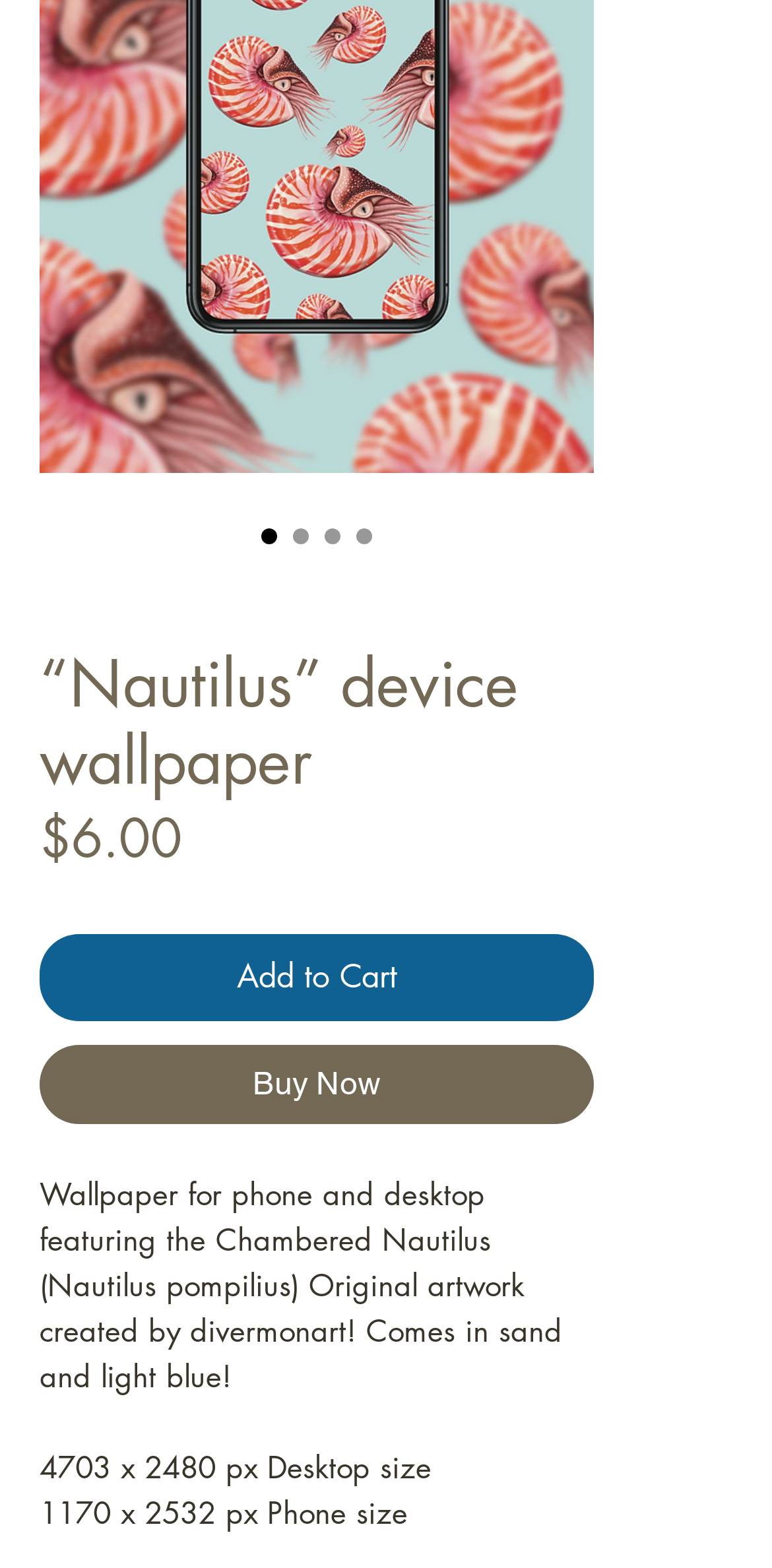Provide the bounding box coordinates of the HTML element described as: "Buy Now". The bounding box coordinates should be four float numbers between 0 and 1, i.e., [left, top, right, bottom].

[0.051, 0.667, 0.769, 0.717]